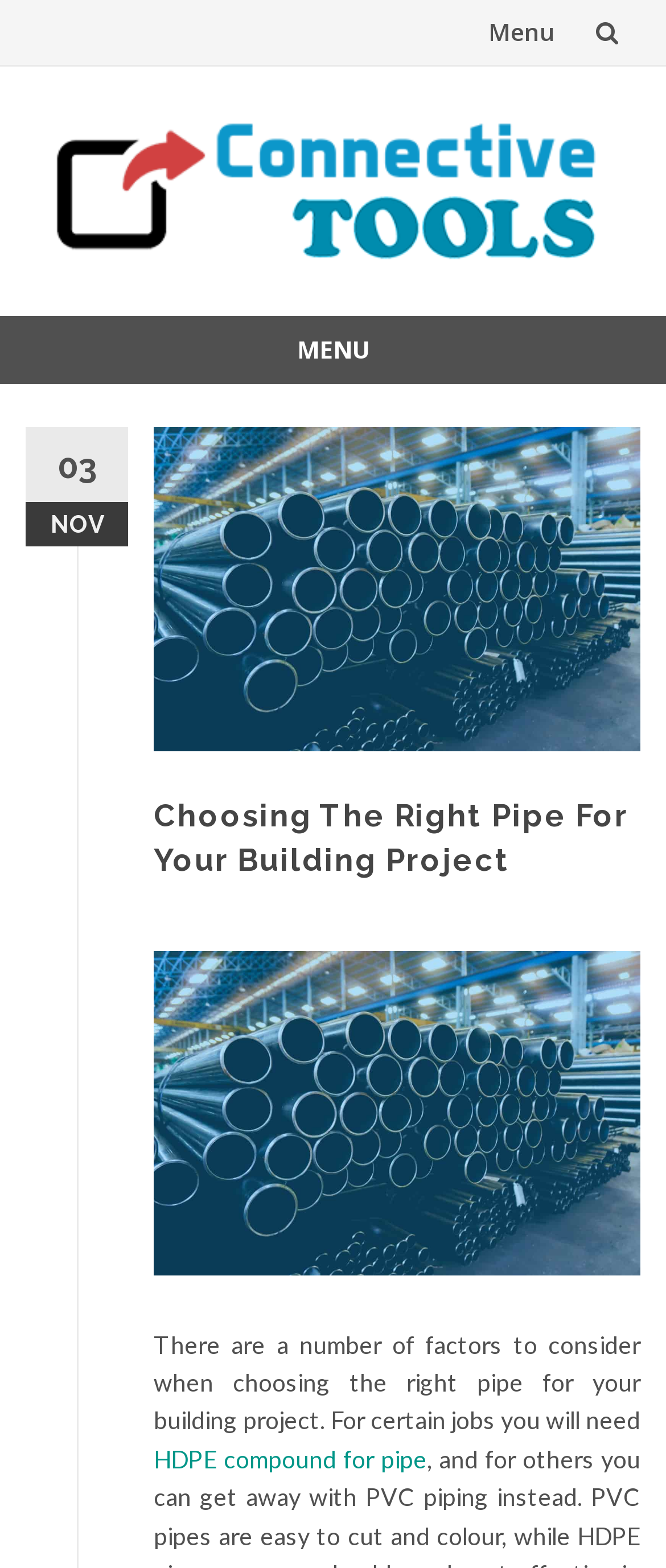Using the provided description HDPE compound for pipe, find the bounding box coordinates for the UI element. Provide the coordinates in (top-left x, top-left y, bottom-right x, bottom-right y) format, ensuring all values are between 0 and 1.

[0.231, 0.921, 0.641, 0.94]